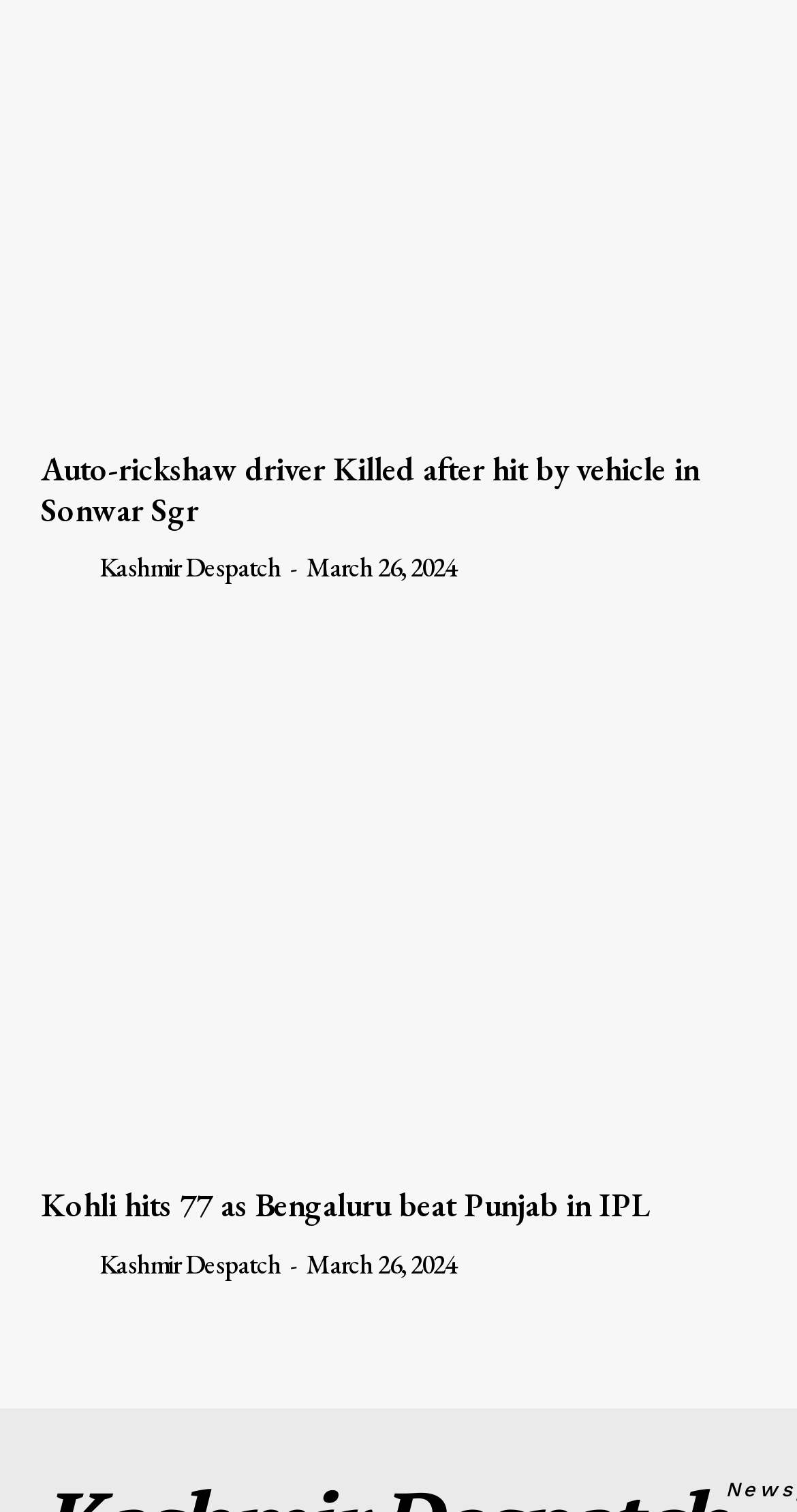Could you indicate the bounding box coordinates of the region to click in order to complete this instruction: "View author profile".

[0.051, 0.361, 0.118, 0.39]